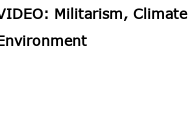Answer the following query concisely with a single word or phrase:
What is the title of the video mentioned?

Militarism, Climate Chaos, and the Environment